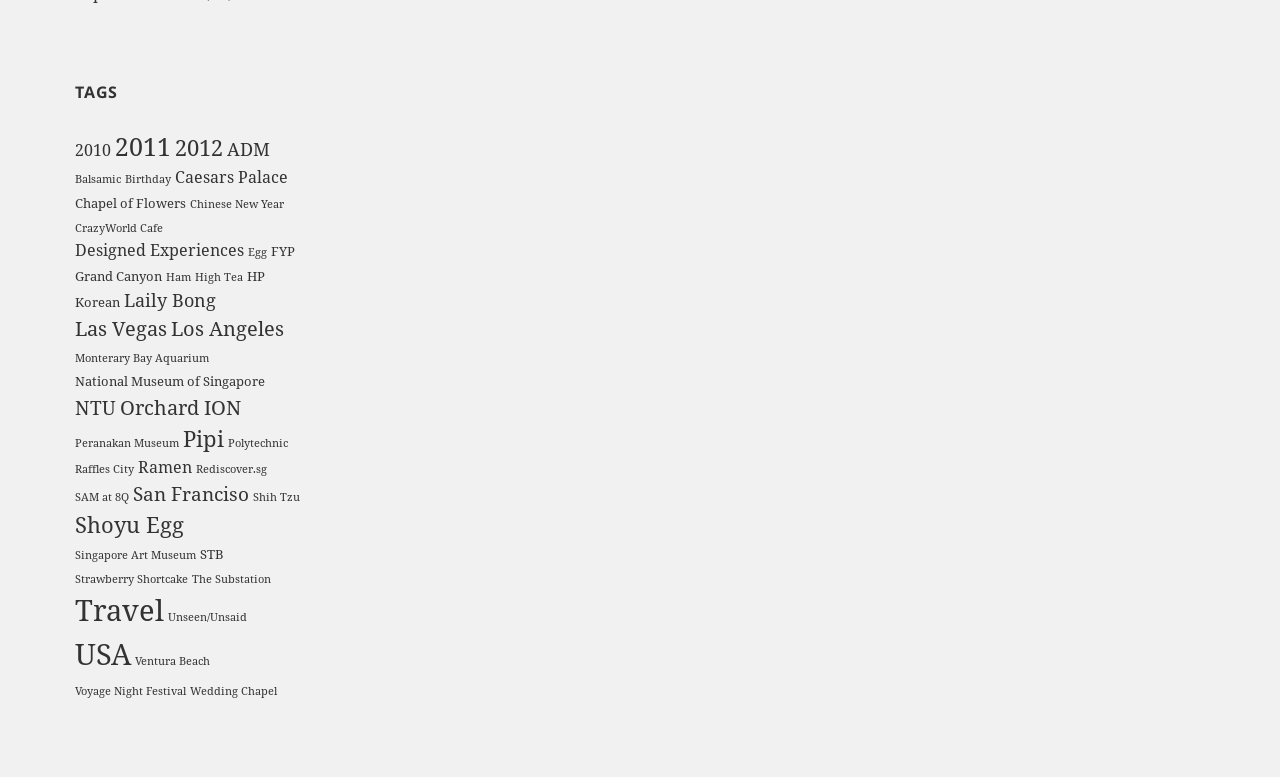How many items are in 'Las Vegas'?
Look at the webpage screenshot and answer the question with a detailed explanation.

According to the link 'Las Vegas (7 items)', there are 7 items in the 'Las Vegas' category.